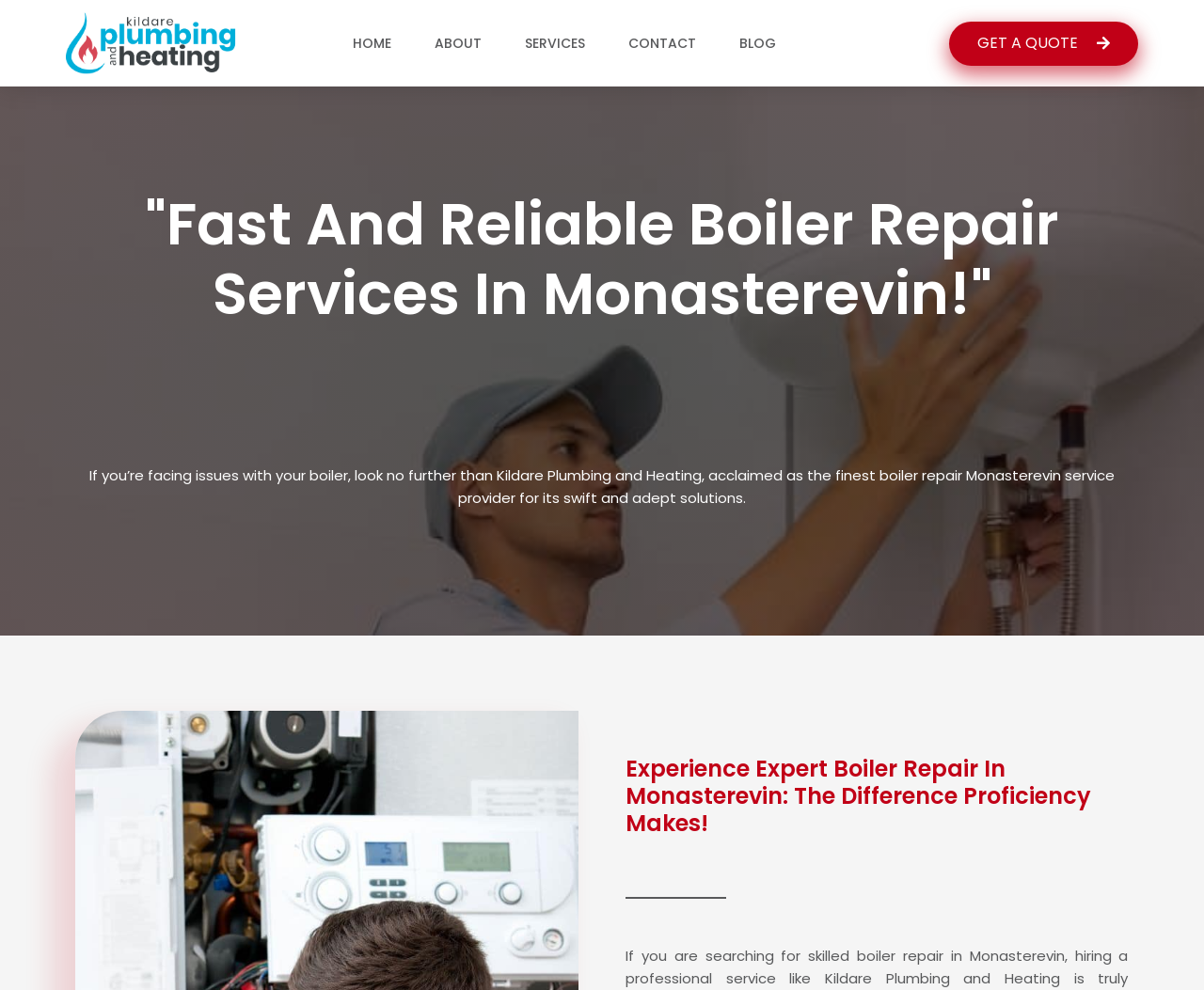What is the name of the company providing boiler repair services?
Use the screenshot to answer the question with a single word or phrase.

Kildare Plumbing and Heating